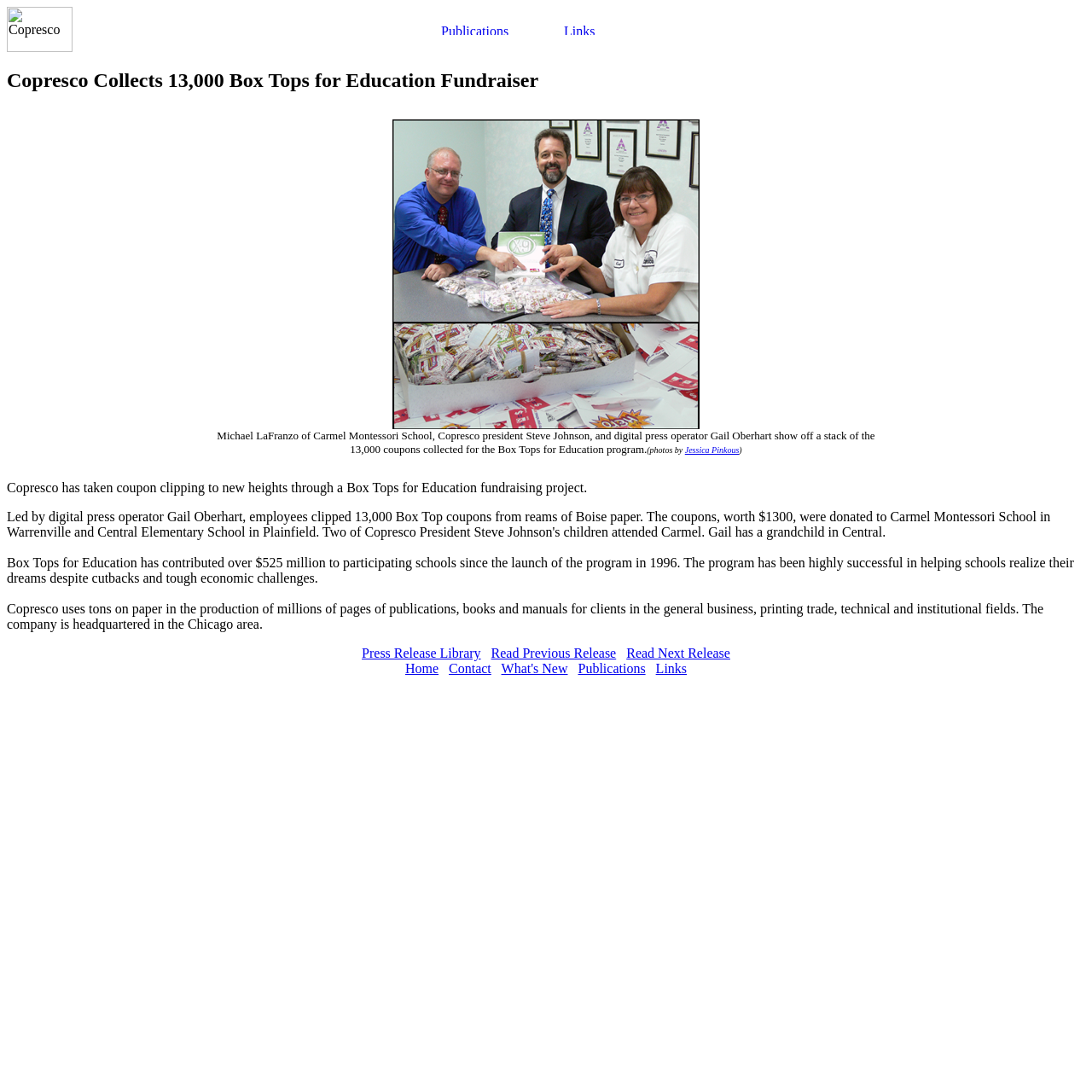What is the name of the school represented in the photo?
Please give a well-detailed answer to the question.

The answer can be found in the image description, which states 'Michael LaFranzo of Carmel Montessori School, Copresco president Steve Johnson, and digital press operator Gail Oberhart show off a stack of the 13,000 coupons collected for the Box Tops for Education program.'